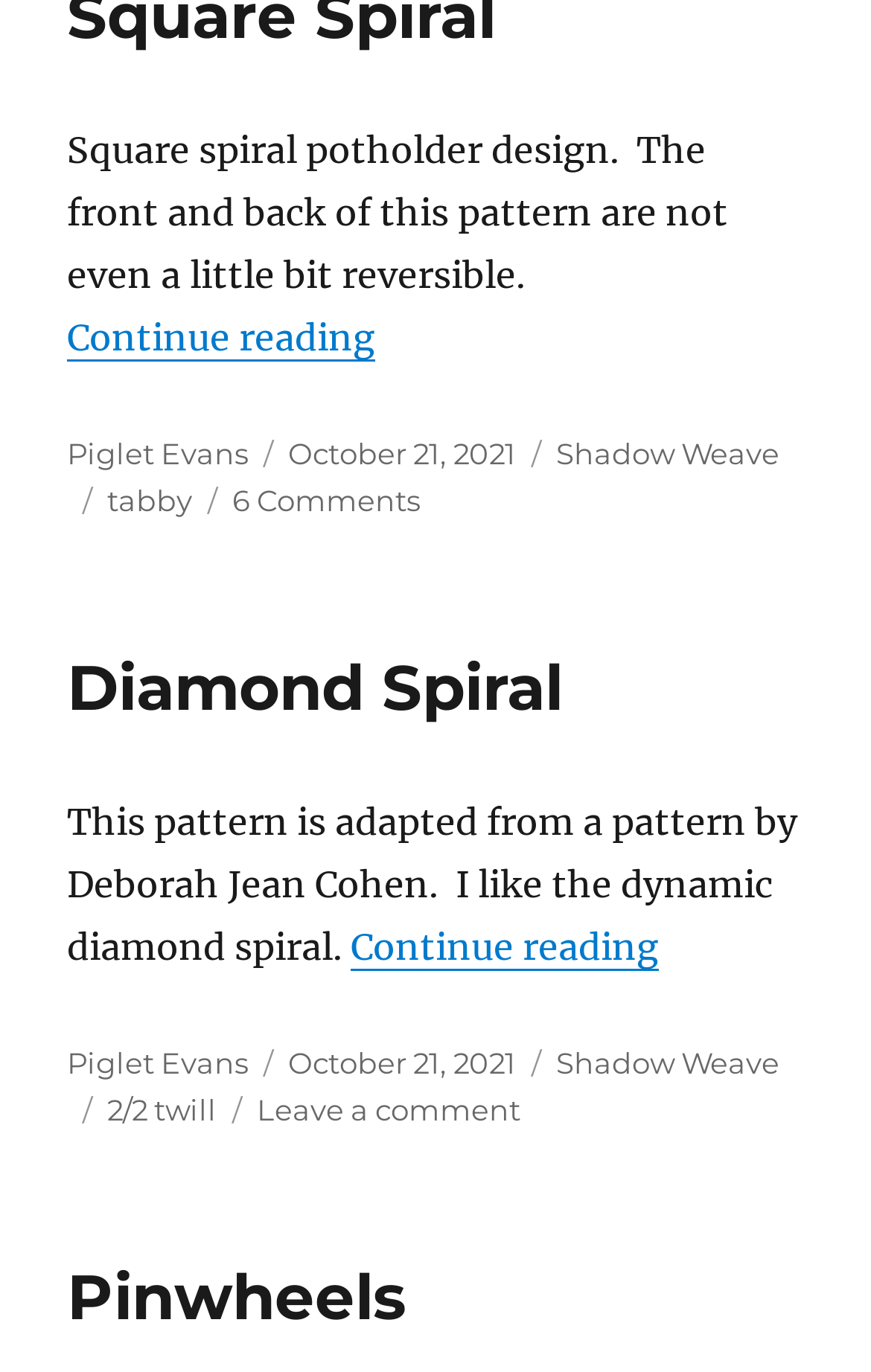Locate the bounding box of the UI element defined by this description: "Continue reading “Square Spiral”". The coordinates should be given as four float numbers between 0 and 1, formatted as [left, top, right, bottom].

[0.077, 0.229, 0.431, 0.262]